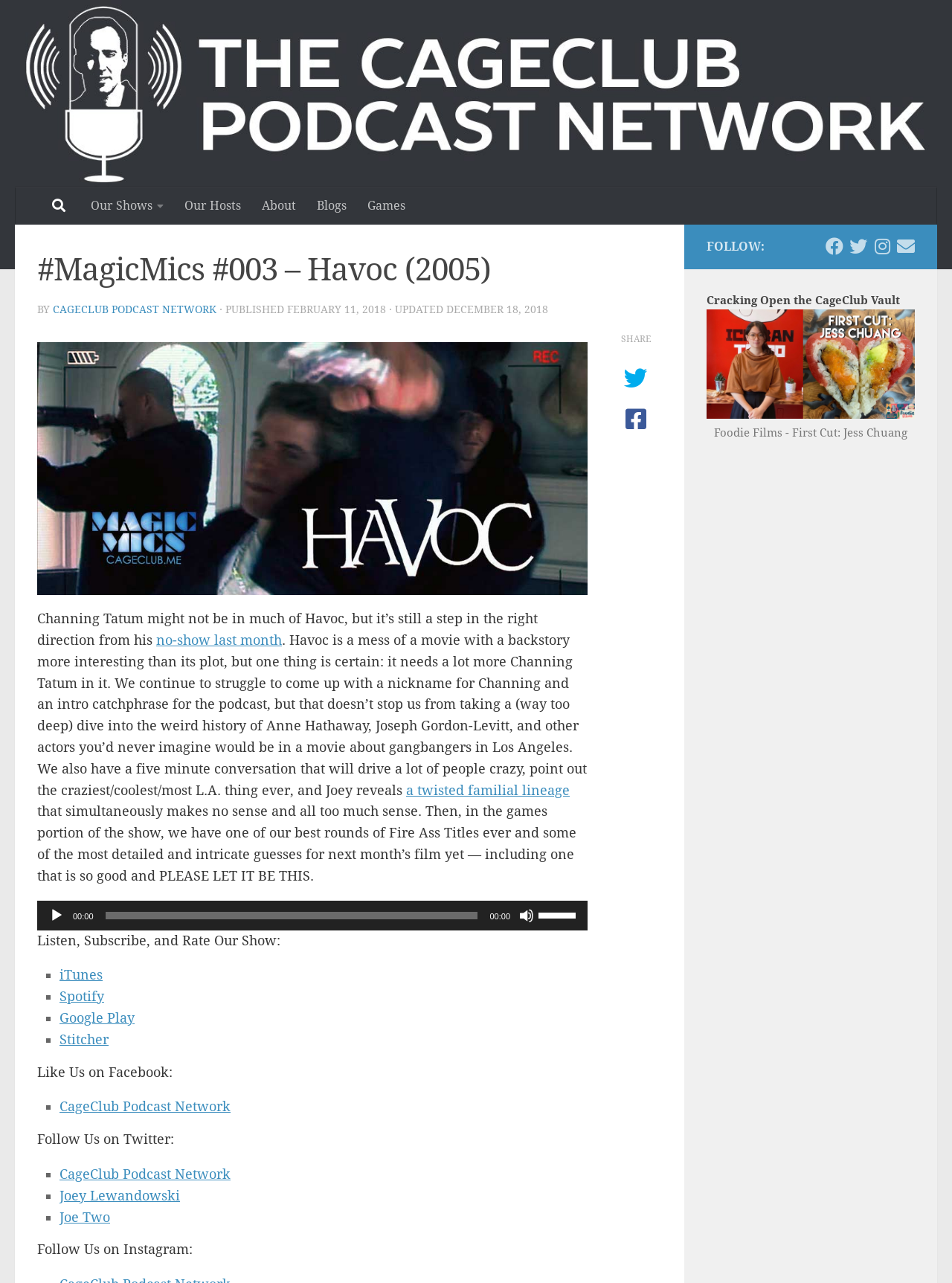Using the image as a reference, answer the following question in as much detail as possible:
How can users listen to the podcast episode?

I found that users can listen to the podcast episode by using the Audio Player, which is located near the middle of the webpage. The Audio Player has buttons to play, pause, and control the volume of the podcast episode.